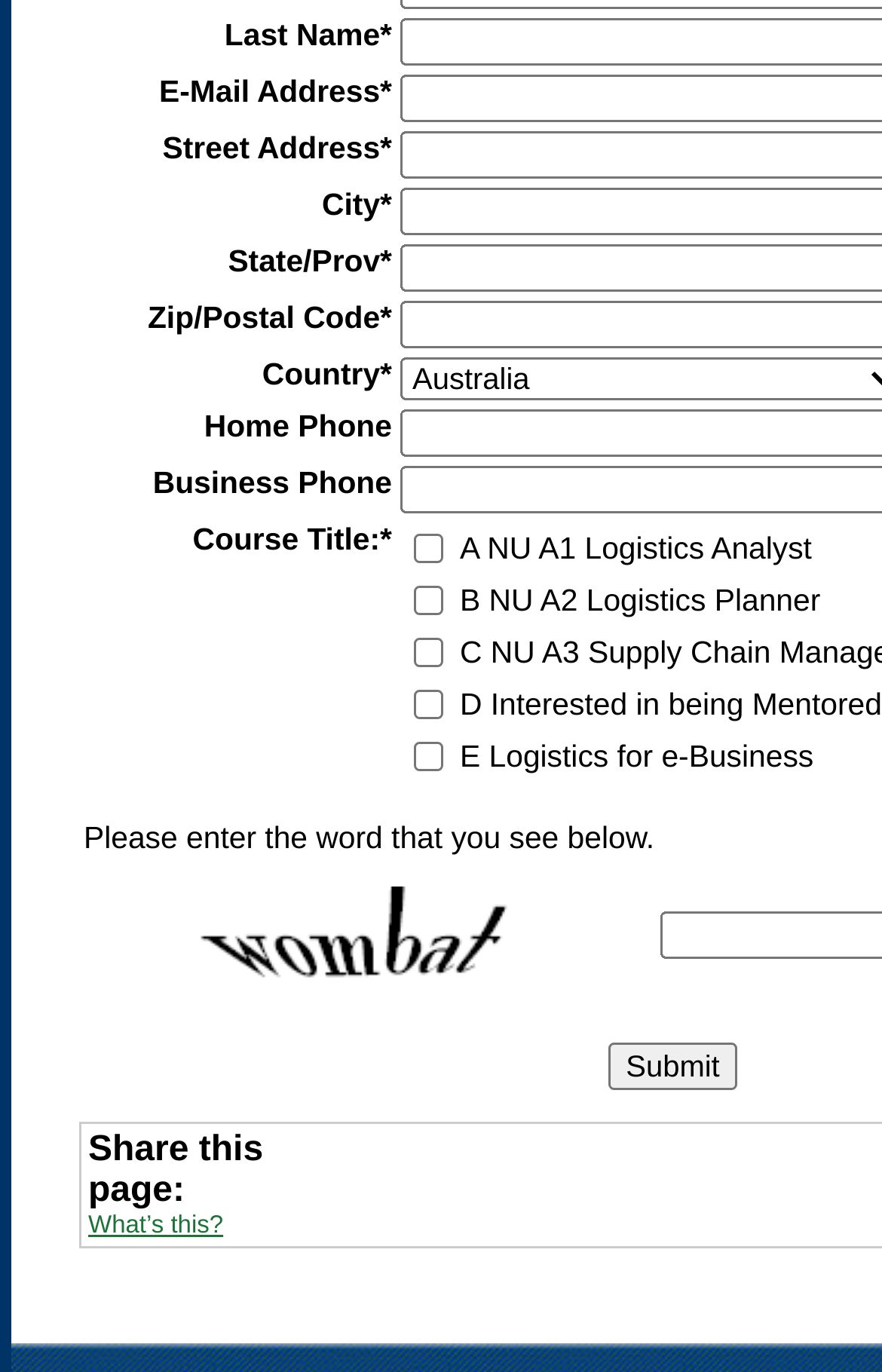Based on the element description: "name="Button" value="Submit"", identify the bounding box coordinates for this UI element. The coordinates must be four float numbers between 0 and 1, listed as [left, top, right, bottom].

[0.689, 0.76, 0.836, 0.795]